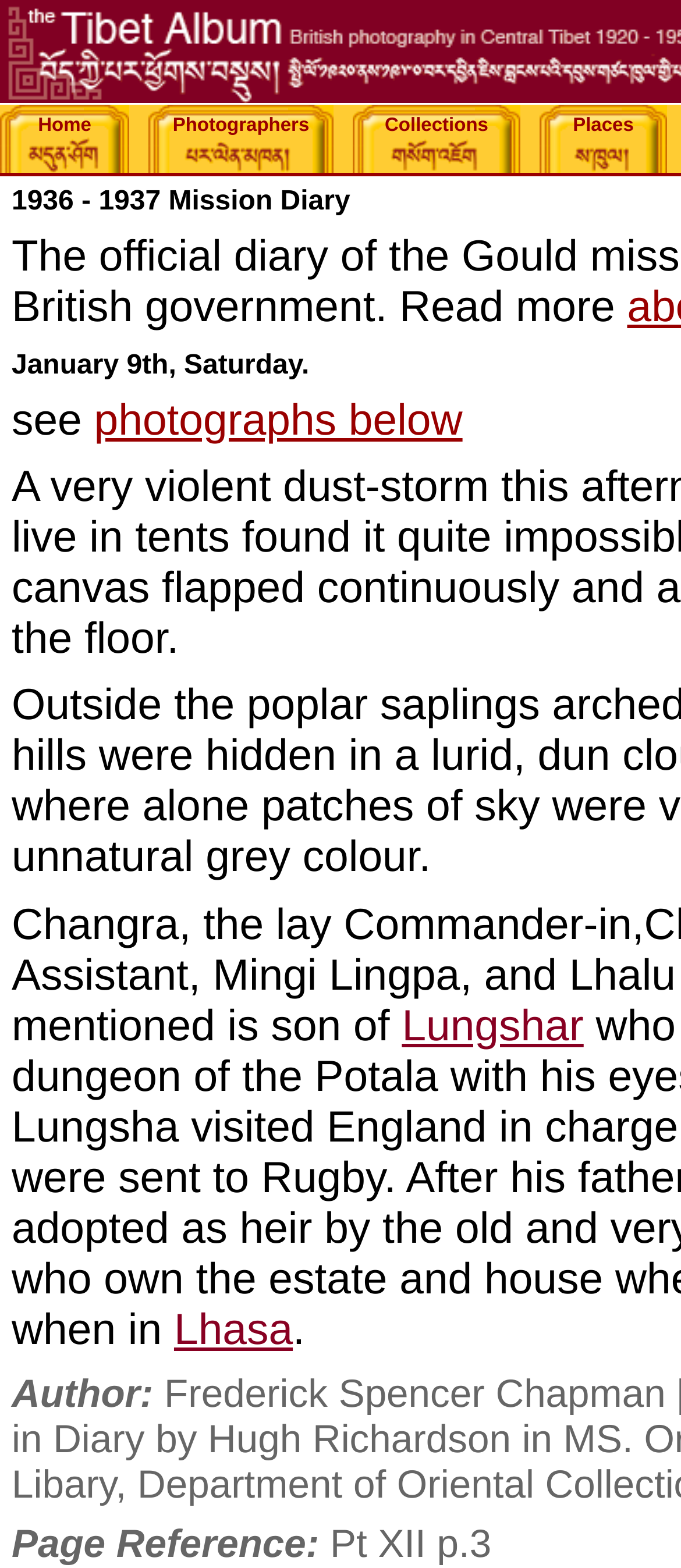Bounding box coordinates are to be given in the format (top-left x, top-left y, bottom-right x, bottom-right y). All values must be floating point numbers between 0 and 1. Provide the bounding box coordinate for the UI element described as: Lungshar

[0.59, 0.639, 0.857, 0.67]